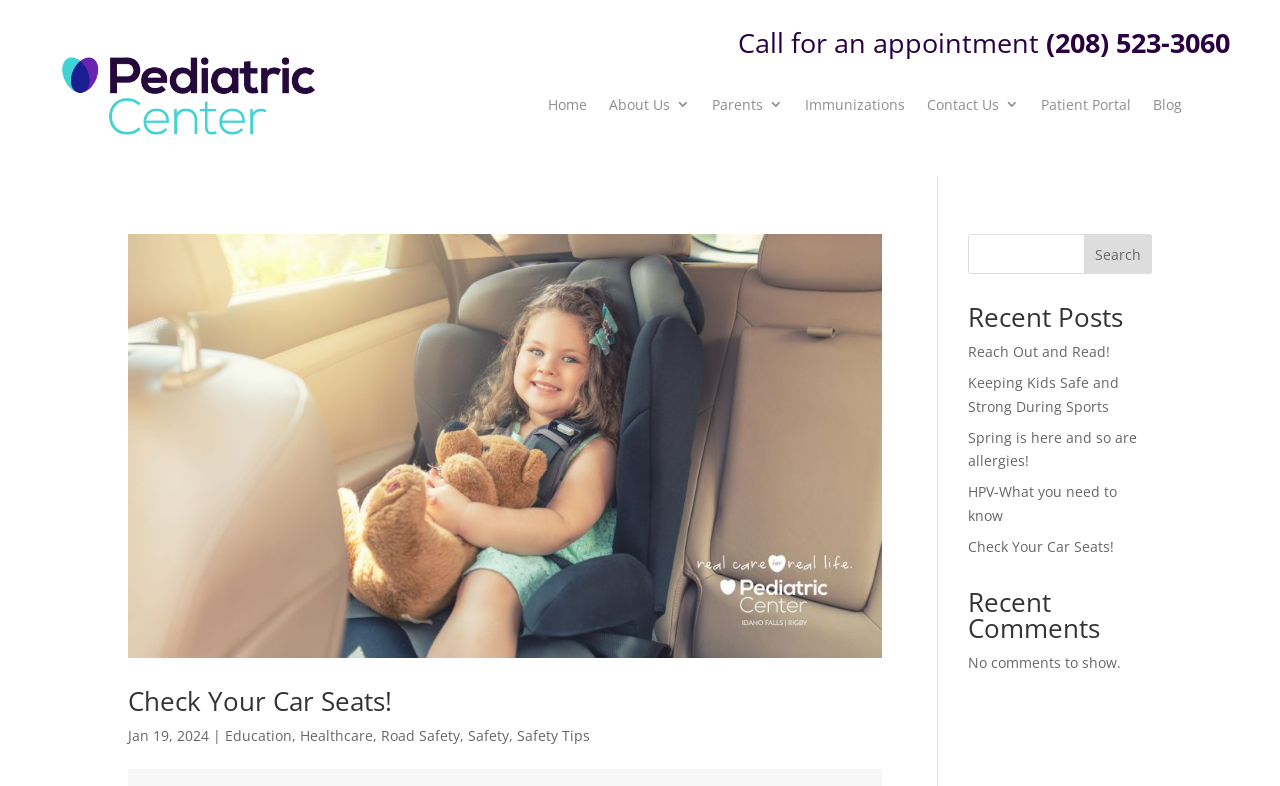What is the topic of the first recent post?
Using the image as a reference, give a one-word or short phrase answer.

Reach Out and Read!